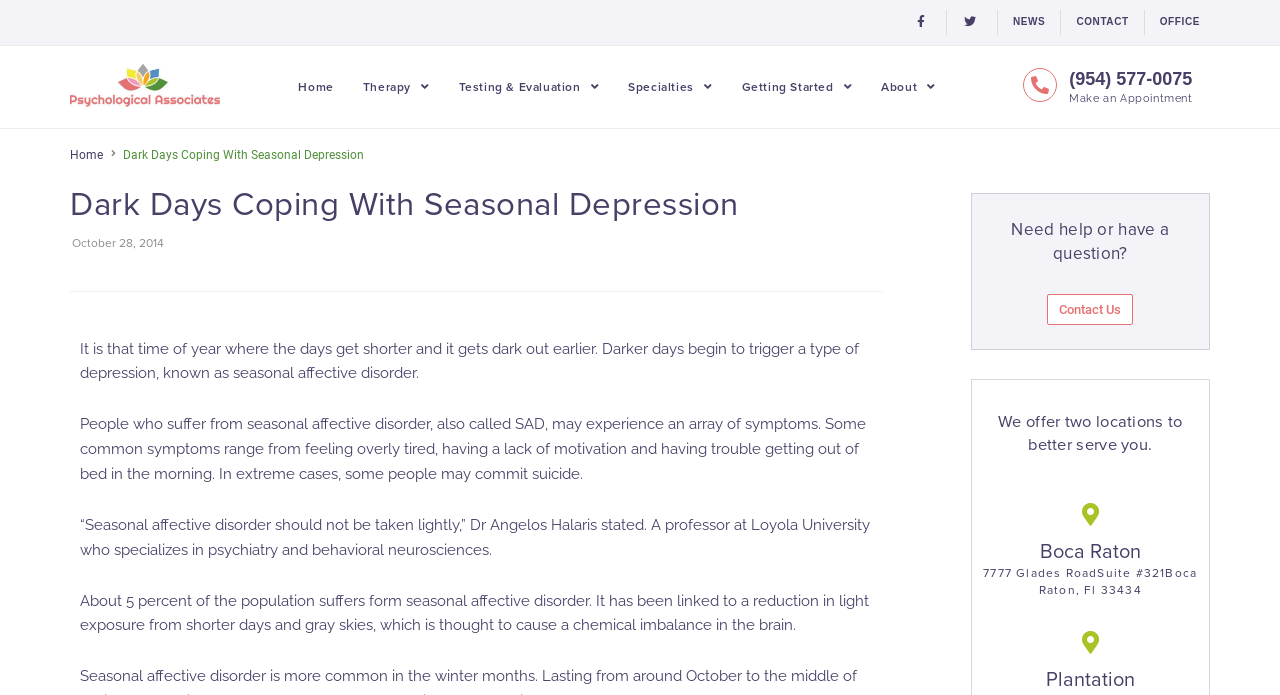Please analyze the image and give a detailed answer to the question:
What is the name of the disorder that people may experience due to darker days?

I found the name of the disorder by reading the text that mentions 'a type of depression, known as seasonal affective disorder', which provides the answer to the question.